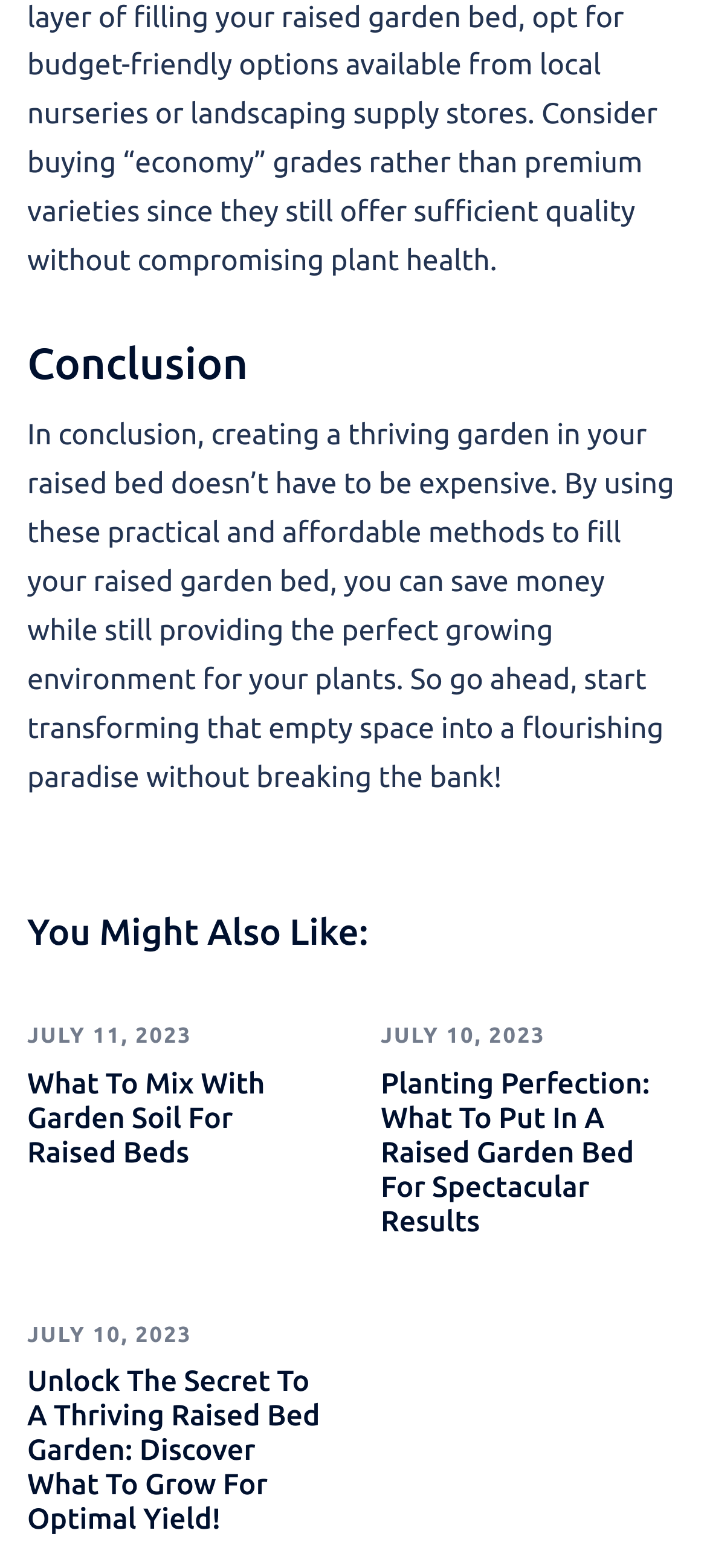What is the date of the latest related article?
Please provide a detailed and thorough answer to the question.

I looked at the dates next to each related article and found that the latest one is 'JULY 11, 2023', which is next to the article 'What To Mix With Garden Soil For Raised Beds'.